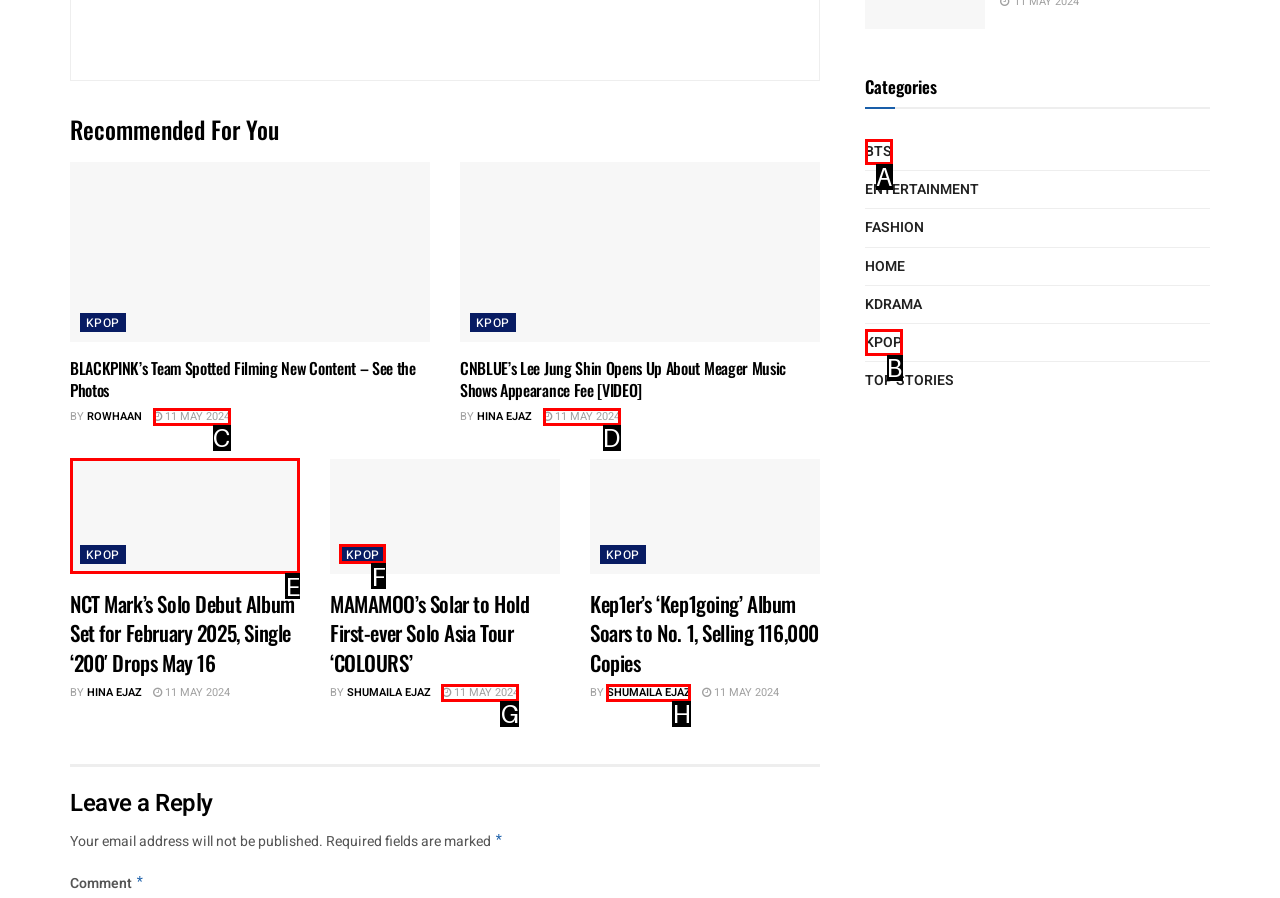Identify the correct UI element to click on to achieve the task: View the image of 'Mark from NCT in a photo taken at Ralph Lauren event'. Provide the letter of the appropriate element directly from the available choices.

E